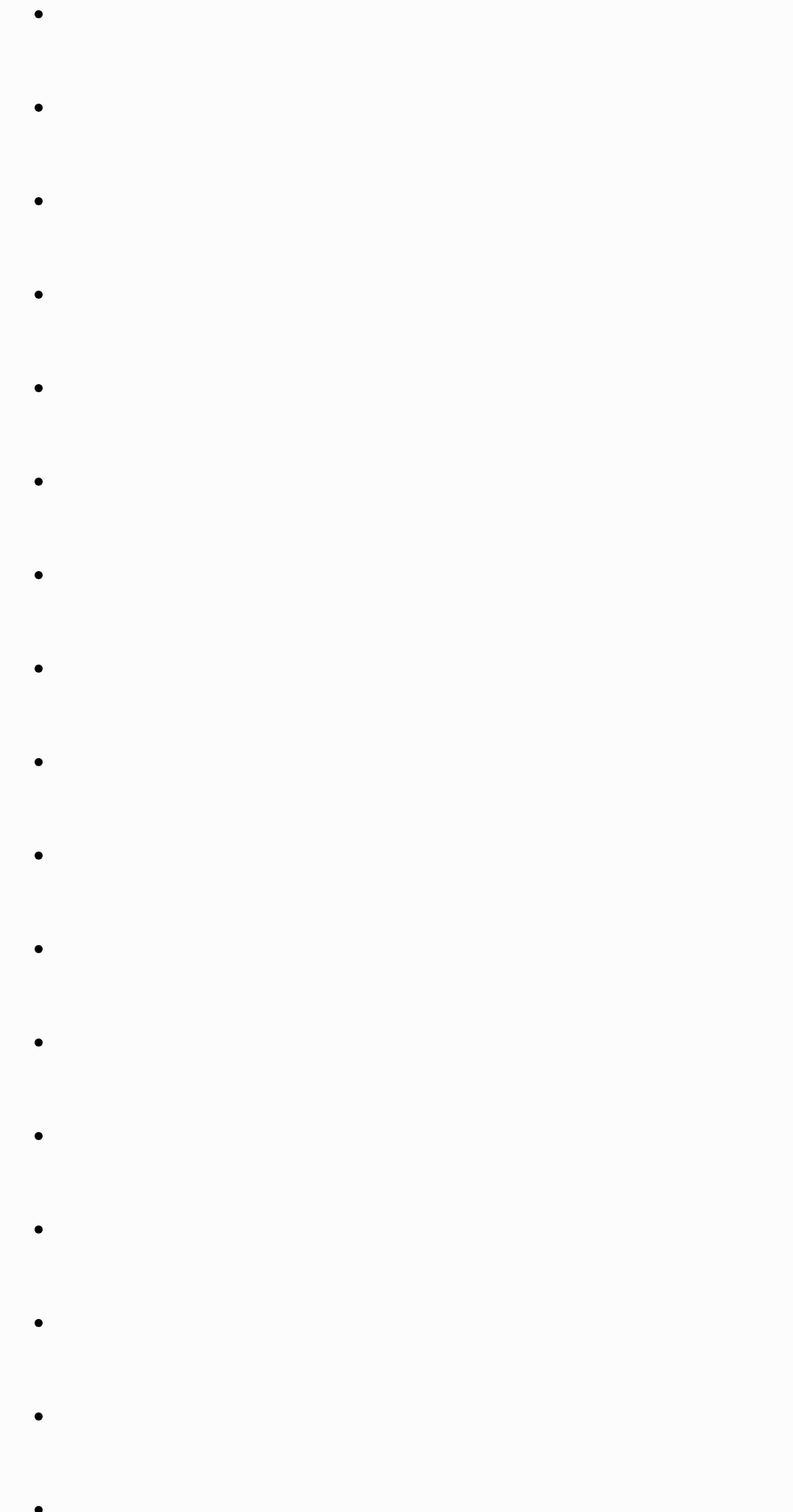Please specify the coordinates of the bounding box for the element that should be clicked to carry out this instruction: "Explore LendInvest". The coordinates must be four float numbers between 0 and 1, formatted as [left, top, right, bottom].

[0.082, 0.244, 0.415, 0.266]